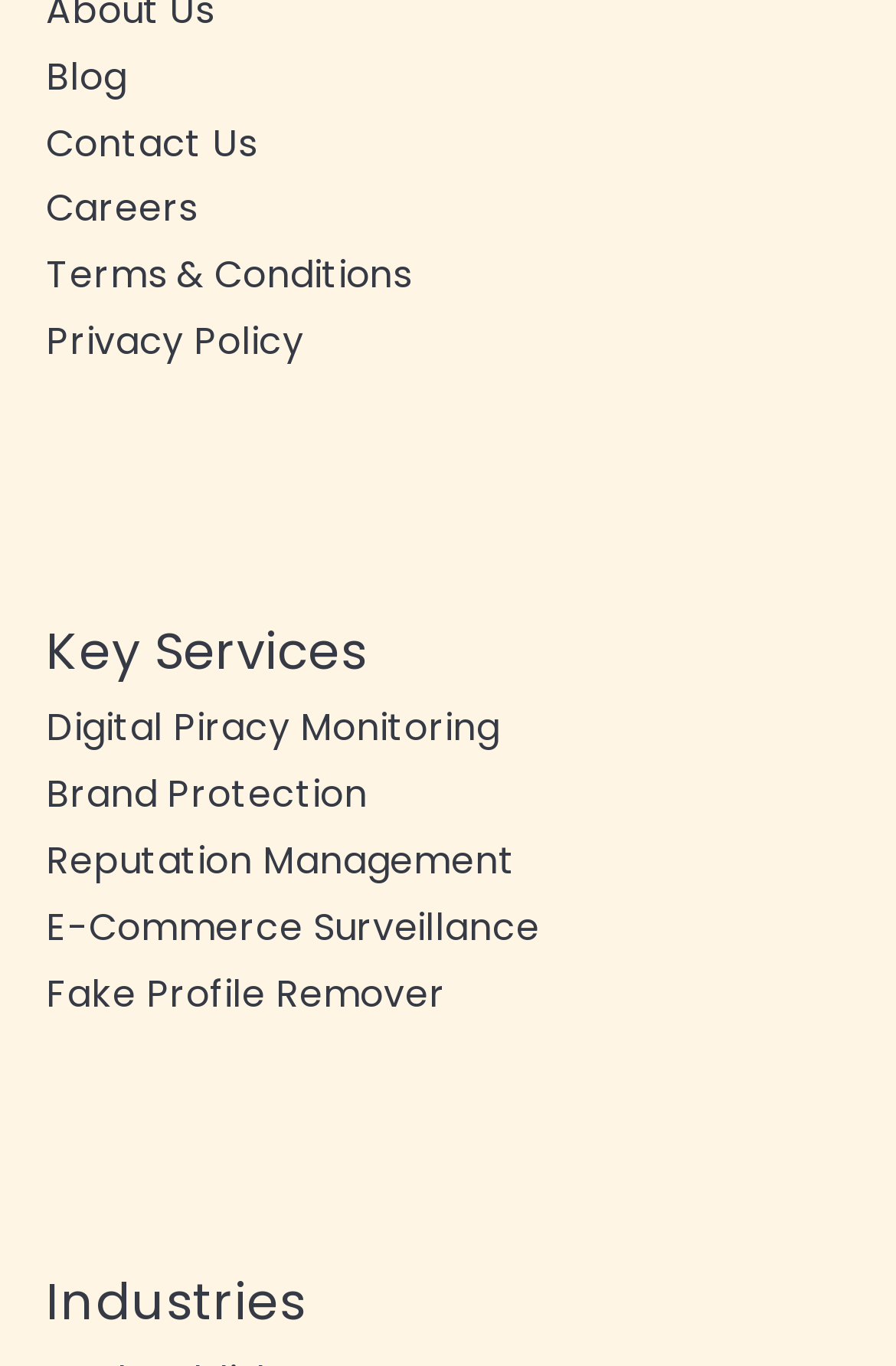What is the first service listed under Key Services?
Using the image, answer in one word or phrase.

Digital Piracy Monitoring